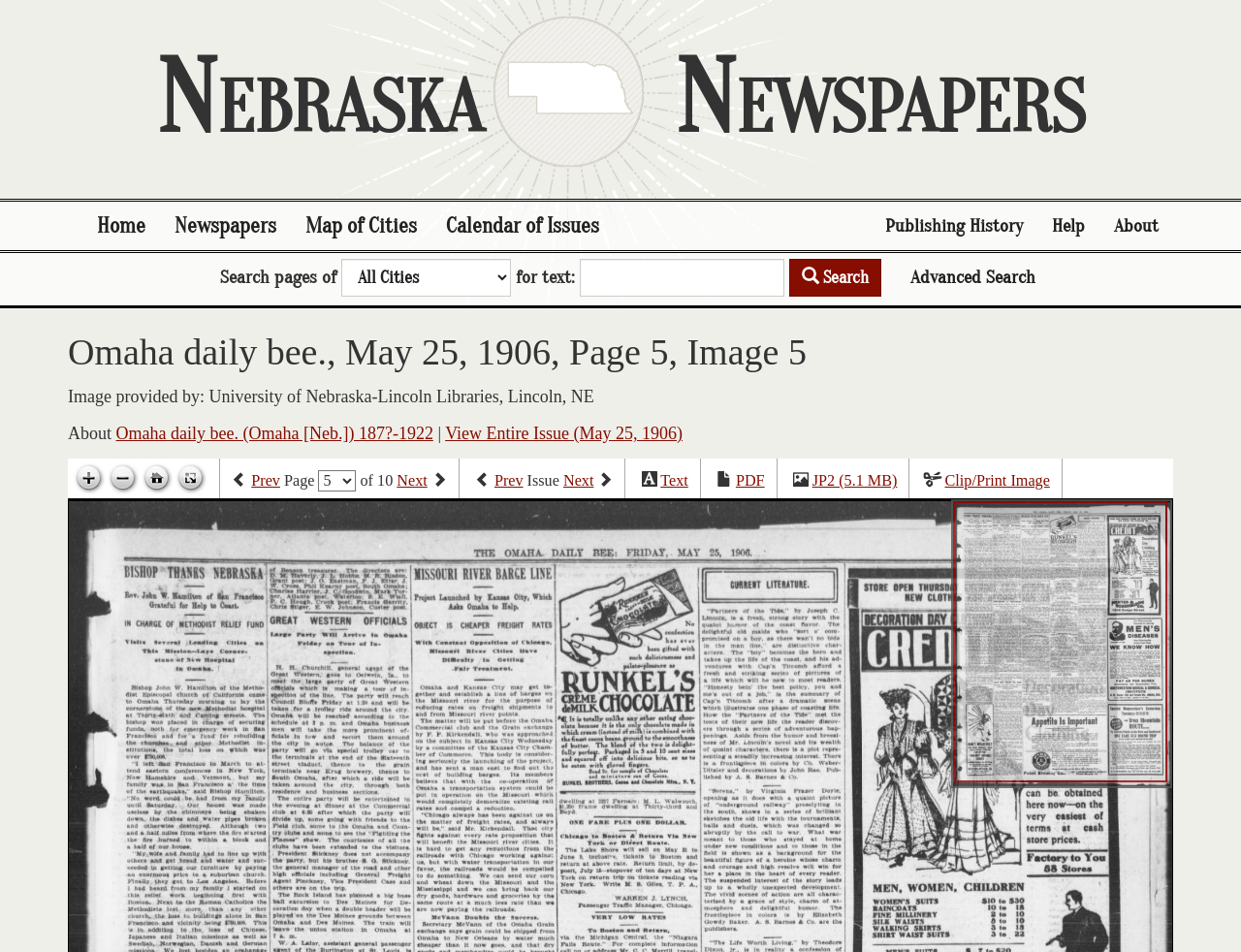What is the name of the library that provided the image?
Could you answer the question in a detailed manner, providing as much information as possible?

The answer can be found in the static text 'Image provided by: University of Nebraska-Lincoln Libraries, Lincoln, NE' which is located at the top of the webpage. This text indicates that the image was provided by the University of Nebraska-Lincoln Libraries.